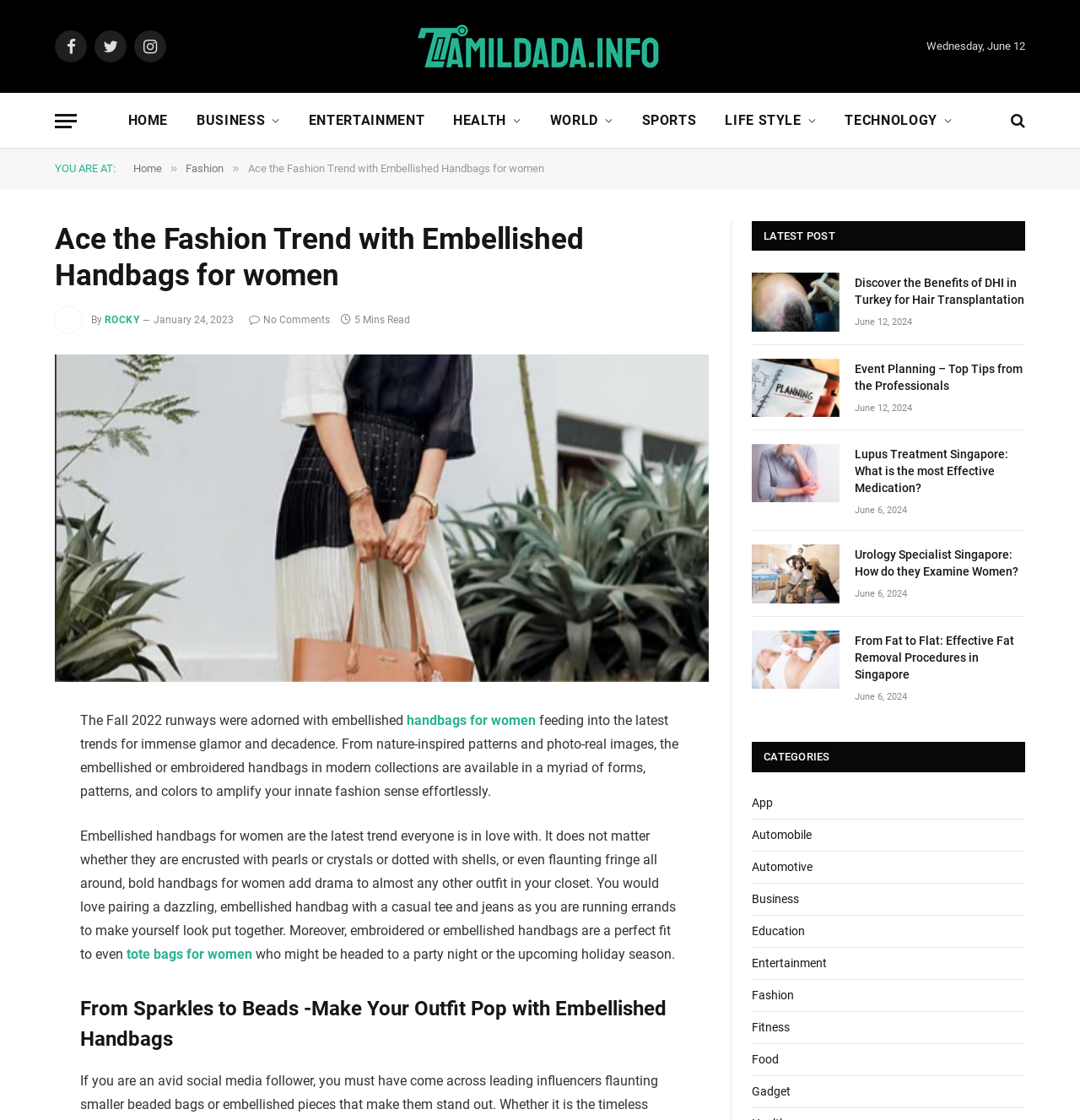Identify the bounding box coordinates for the region of the element that should be clicked to carry out the instruction: "Go to HOME page". The bounding box coordinates should be four float numbers between 0 and 1, i.e., [left, top, right, bottom].

[0.105, 0.084, 0.169, 0.132]